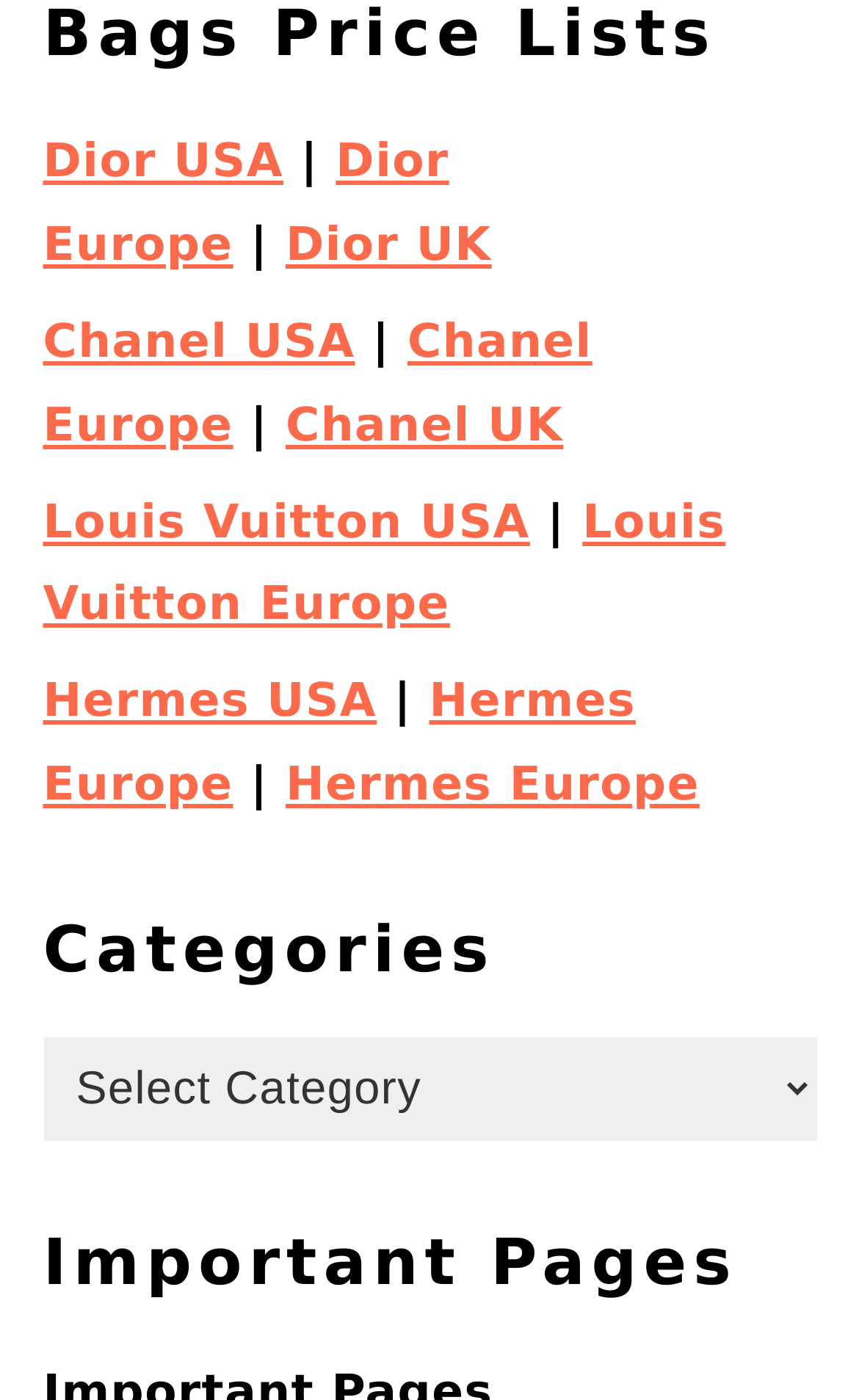How many luxury brands are listed?
Provide an in-depth and detailed answer to the question.

By examining the links on the webpage, I can see that there are four luxury brands listed: Dior, Chanel, Louis Vuitton, and Hermes.